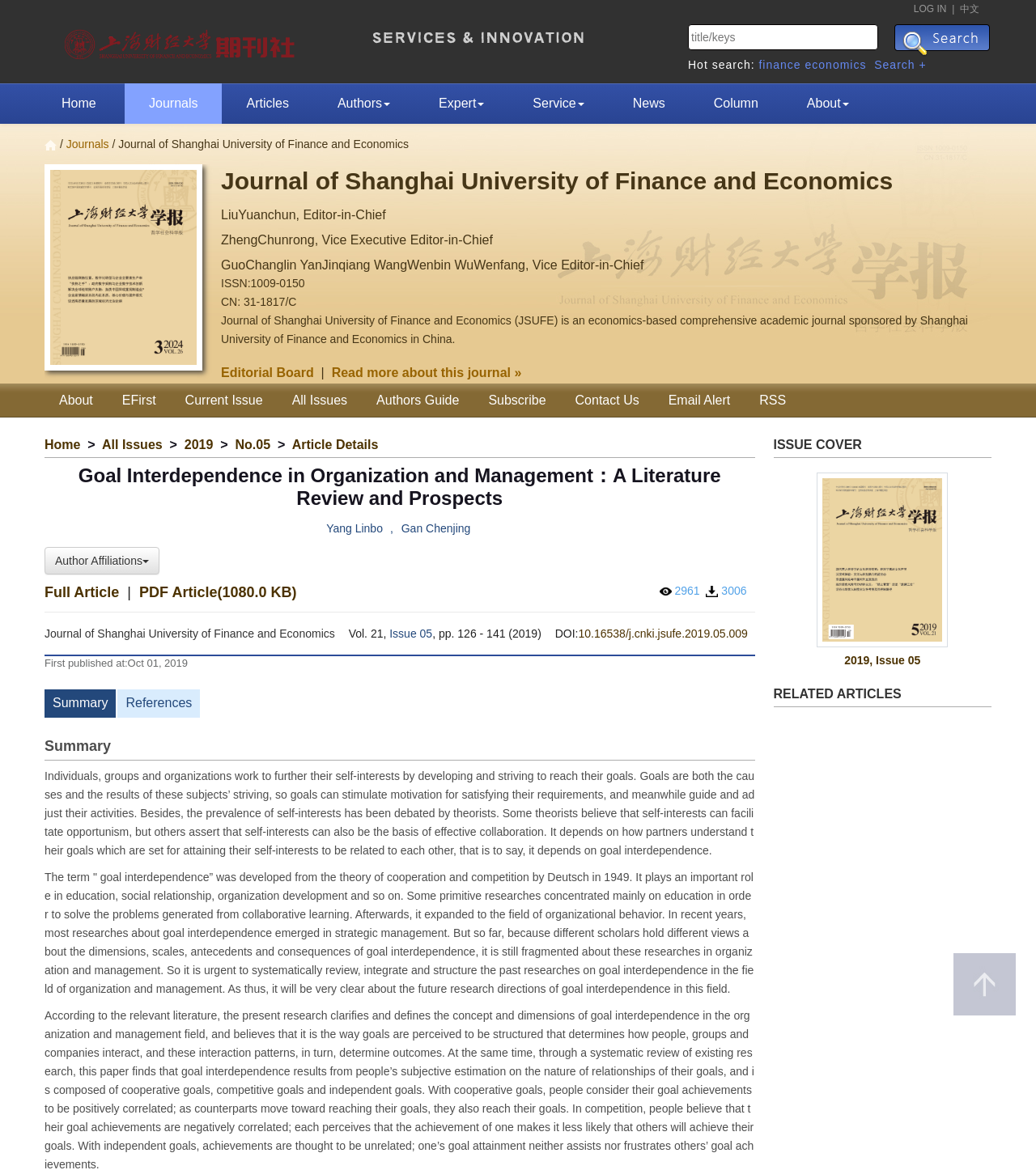What is the DOI of the article?
Could you please answer the question thoroughly and with as much detail as possible?

I found the answer by looking at the section that displays the article's metadata, where it says 'DOI: 10.16538/j.cnki.jsufe.2019.05.009'.